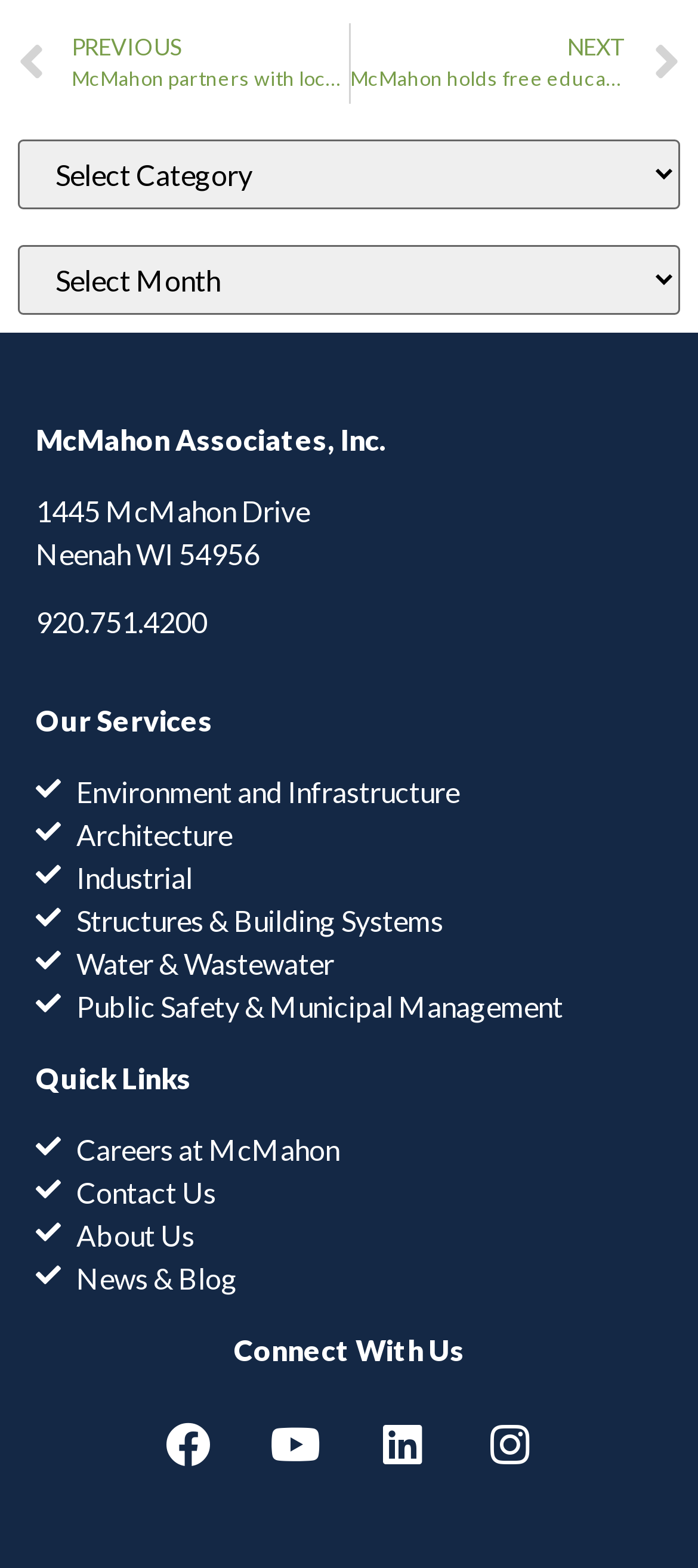Pinpoint the bounding box coordinates of the clickable element to carry out the following instruction: "Learn about Environment and Infrastructure services."

[0.051, 0.491, 0.949, 0.519]